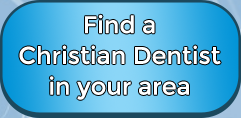What is the font color of the text on the button?
Kindly offer a comprehensive and detailed response to the question.

According to the caption, the text on the button is displayed in 'bold, white font', implying that the font color is white.